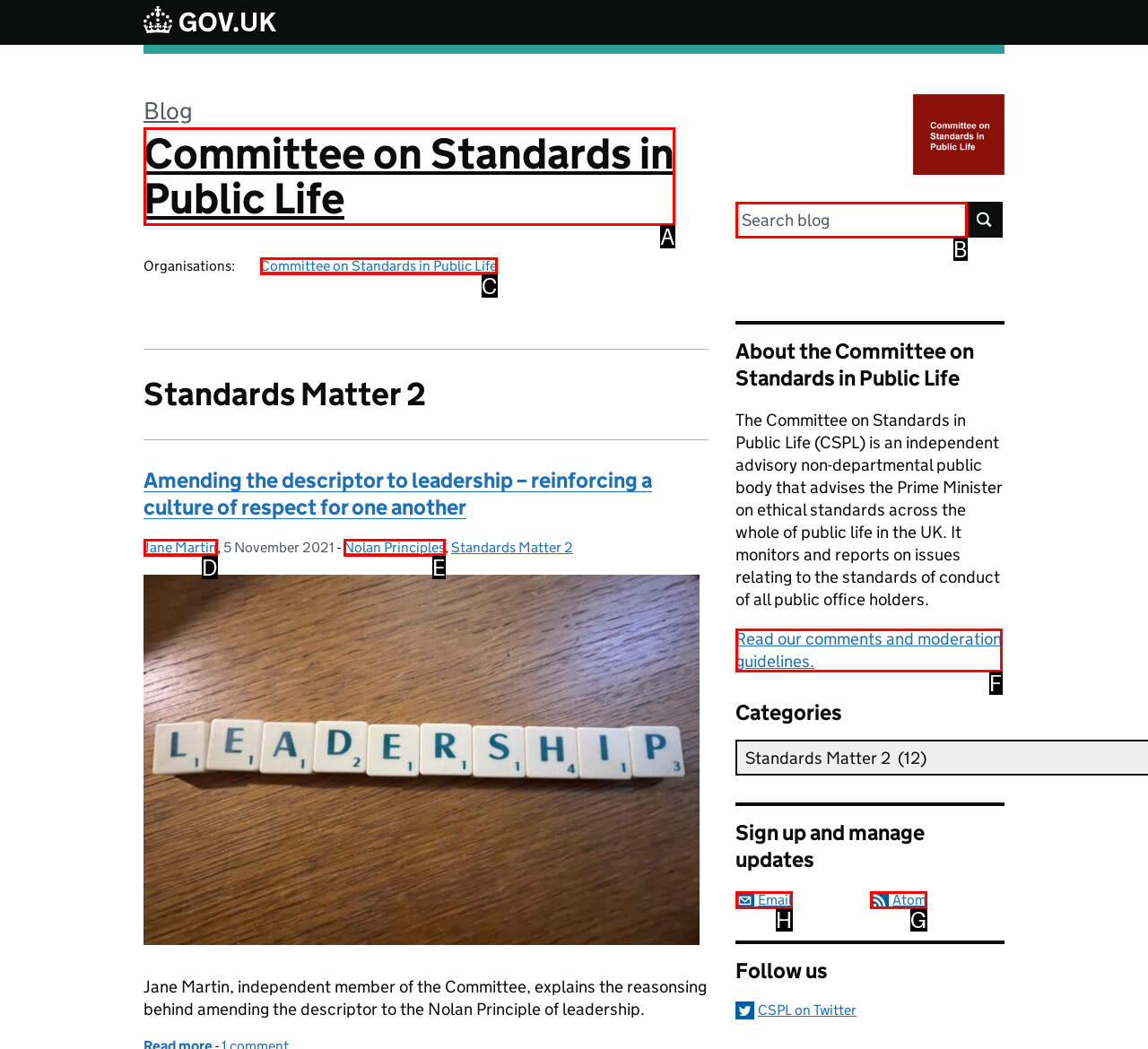Determine the letter of the UI element that you need to click to perform the task: Sign up for updates by email.
Provide your answer with the appropriate option's letter.

H